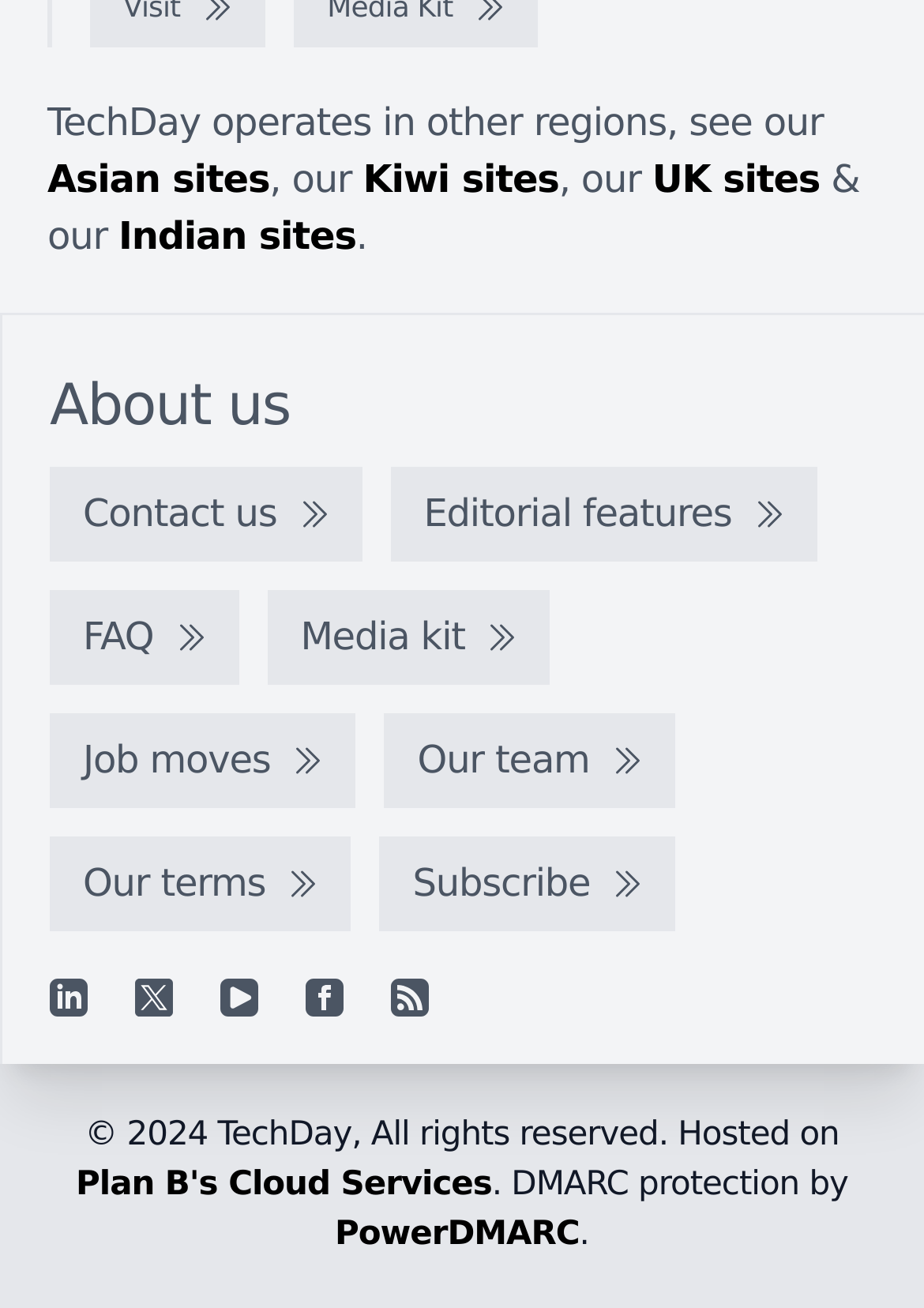Using details from the image, please answer the following question comprehensively:
What is the name of the cloud service hosting the website?

The name of the cloud service hosting the website can be found at the bottom of the webpage, where it is stated that the website is 'Hosted on Plan B's Cloud Services'.